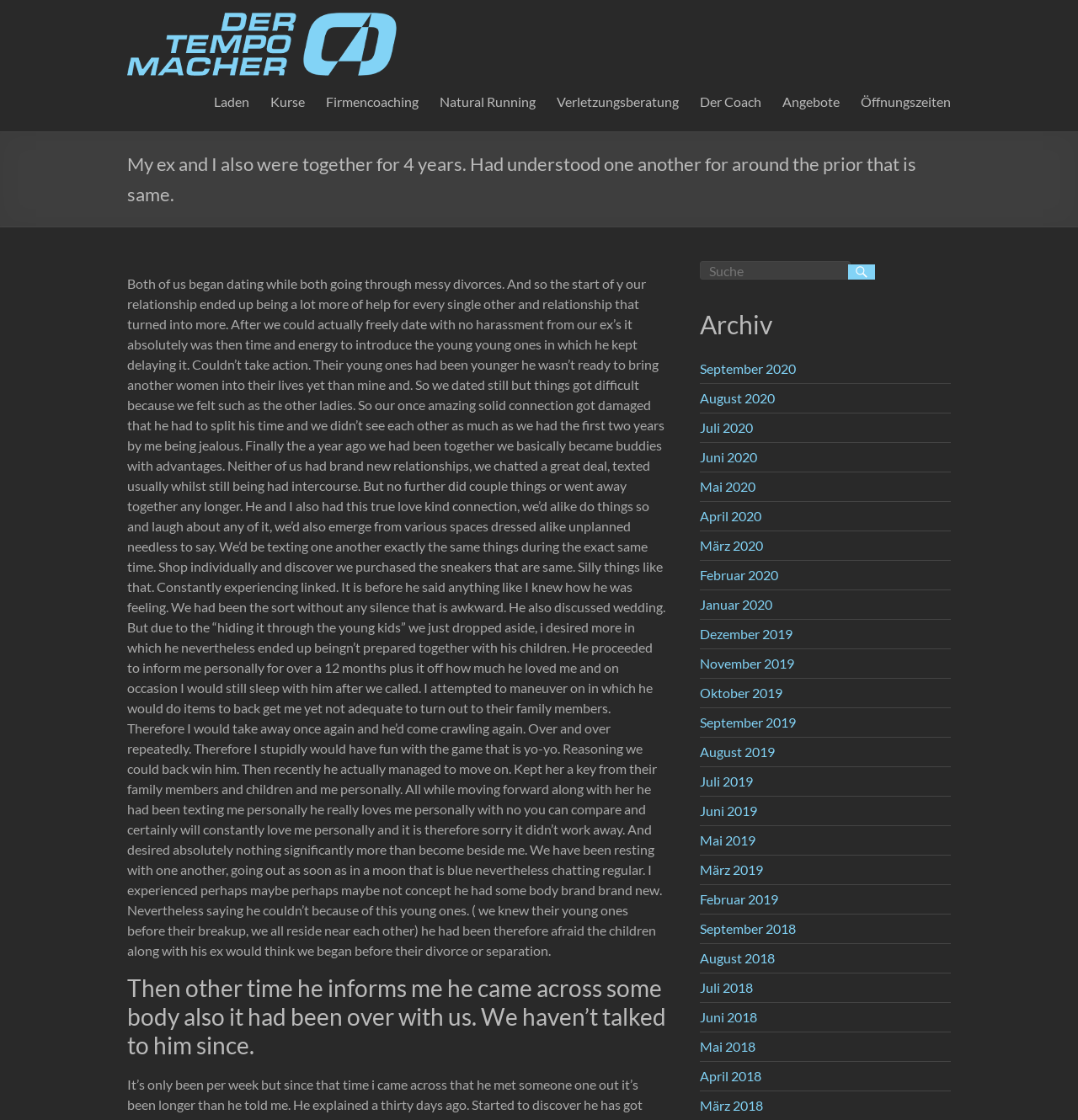Generate a thorough caption that explains the contents of the webpage.

This webpage appears to be a personal blog or journal, with a focus on the author's personal experiences and relationships. The page is divided into several sections, with a prominent heading at the top that reads "My ex and I also were together for 4 years. Had understood one another for around the prior that is same. – Der Tempomacher".

Below the heading, there is a link to "Der Tempomacher" accompanied by an image, which suggests that Der Tempomacher may be the author or a related entity. To the right of this section, there are several links to different pages or categories, including "Laden", "Kurse", "Firmencoaching", and others.

The main content of the page is a long, personal essay or journal entry that describes the author's relationship with their ex-partner. The text is divided into several paragraphs, with headings that break up the content. The essay discusses the author's experiences with their ex, including their initial connection, the challenges they faced, and the eventual breakdown of their relationship.

To the right of the main content, there is a sidebar with a search box and a button. Below the search box, there is a heading that reads "Archiv", followed by a list of links to archived posts or articles, organized by month and year.

Overall, the webpage has a simple and straightforward design, with a focus on presenting the author's personal writing and experiences.